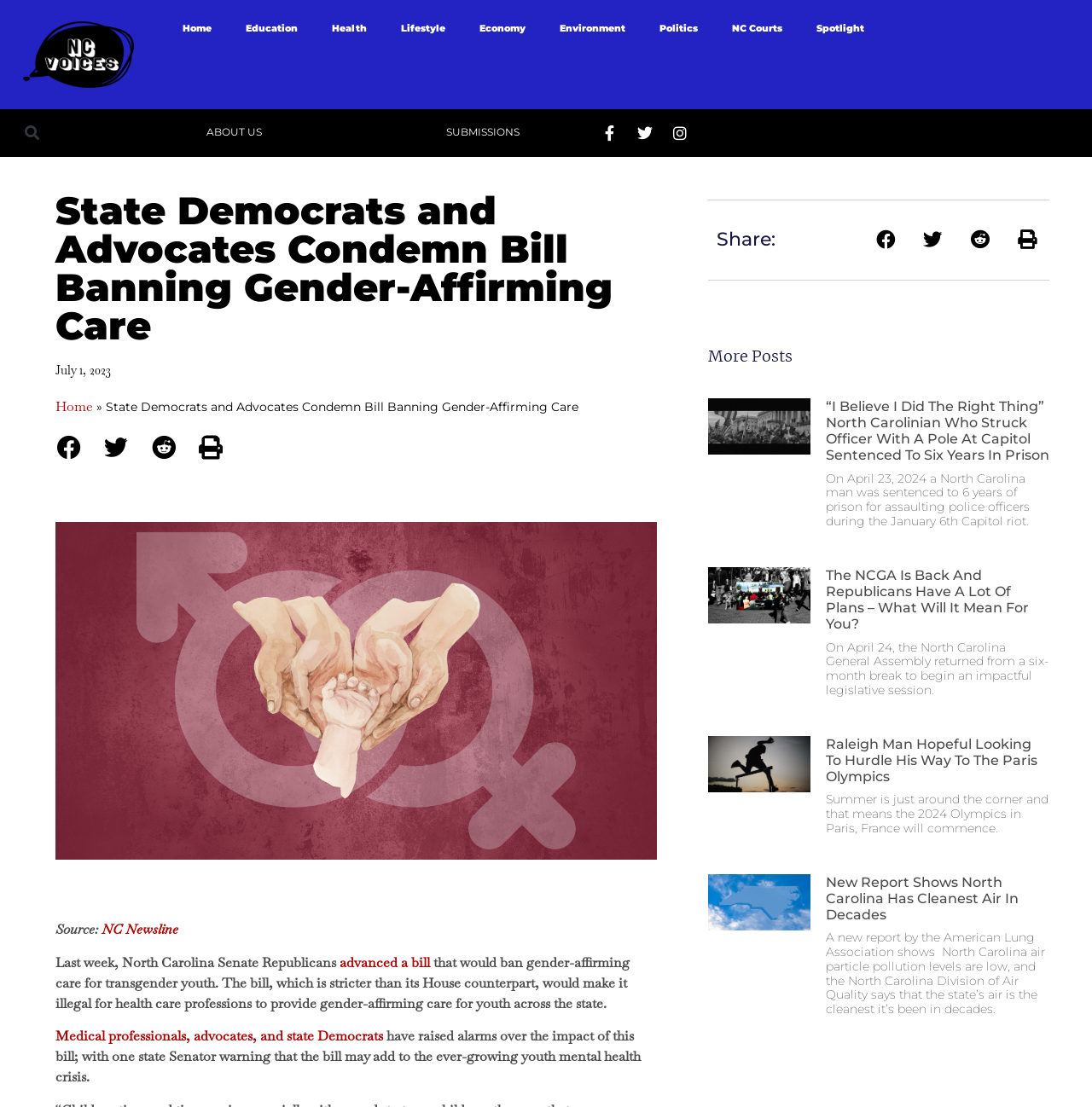Using the element description aria-label="Share on facebook", predict the bounding box coordinates for the UI element. Provide the coordinates in (top-left x, top-left y, bottom-right x, bottom-right y) format with values ranging from 0 to 1.

[0.798, 0.204, 0.823, 0.229]